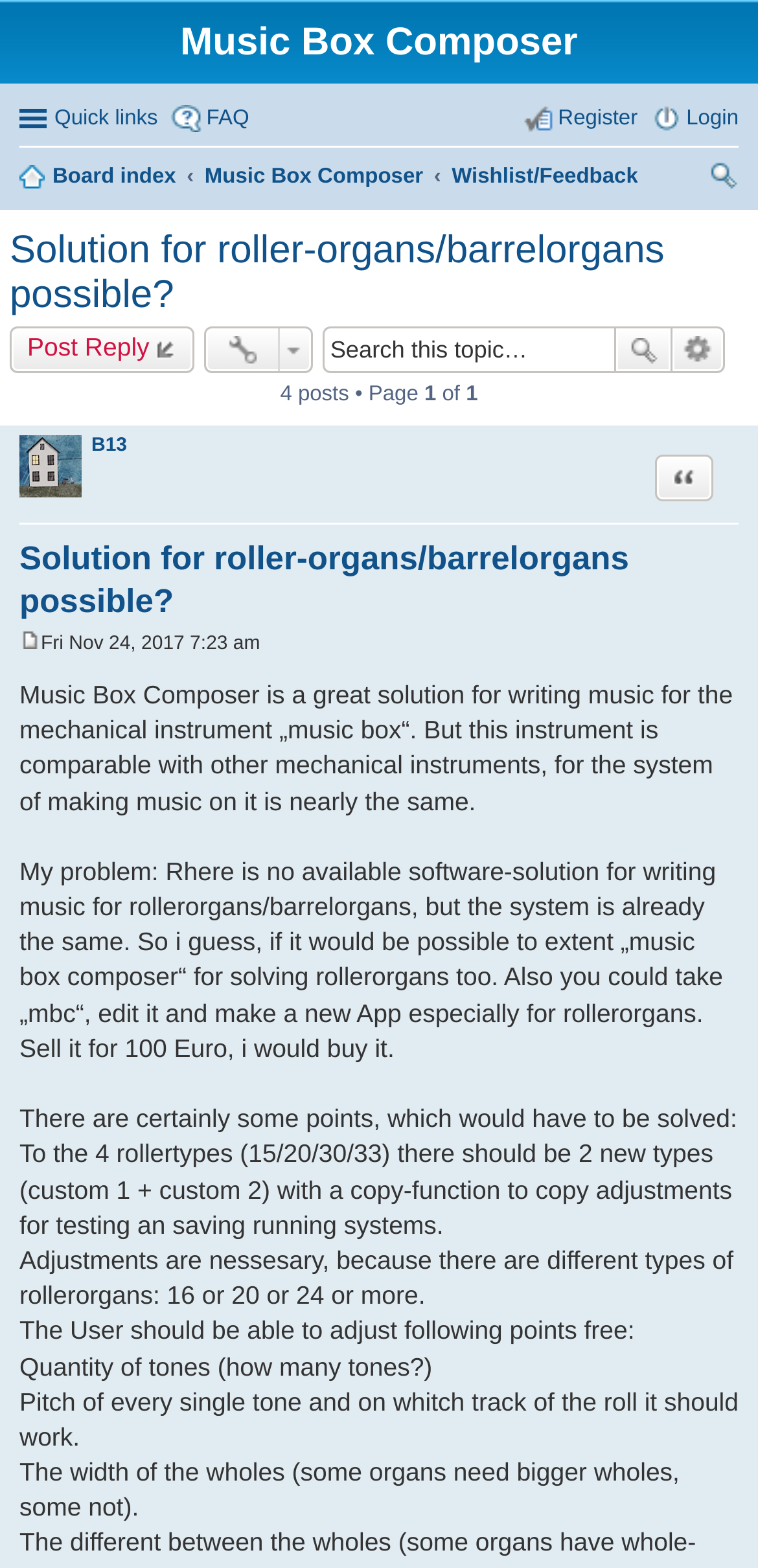Given the following UI element description: "Board index", find the bounding box coordinates in the webpage screenshot.

[0.026, 0.098, 0.232, 0.128]